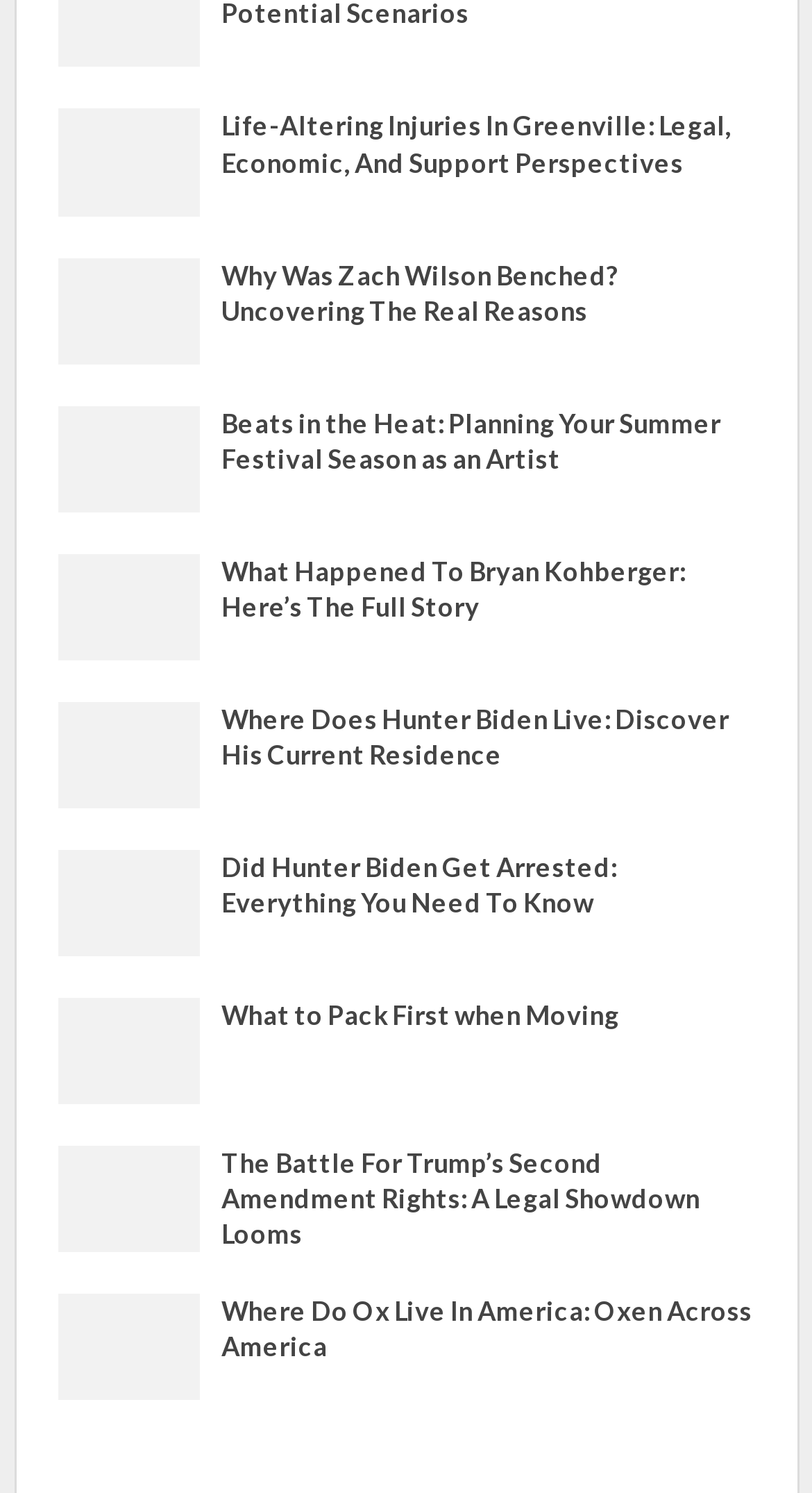What happened to Bryan Kohberger?
Look at the screenshot and respond with a single word or phrase.

Unknown